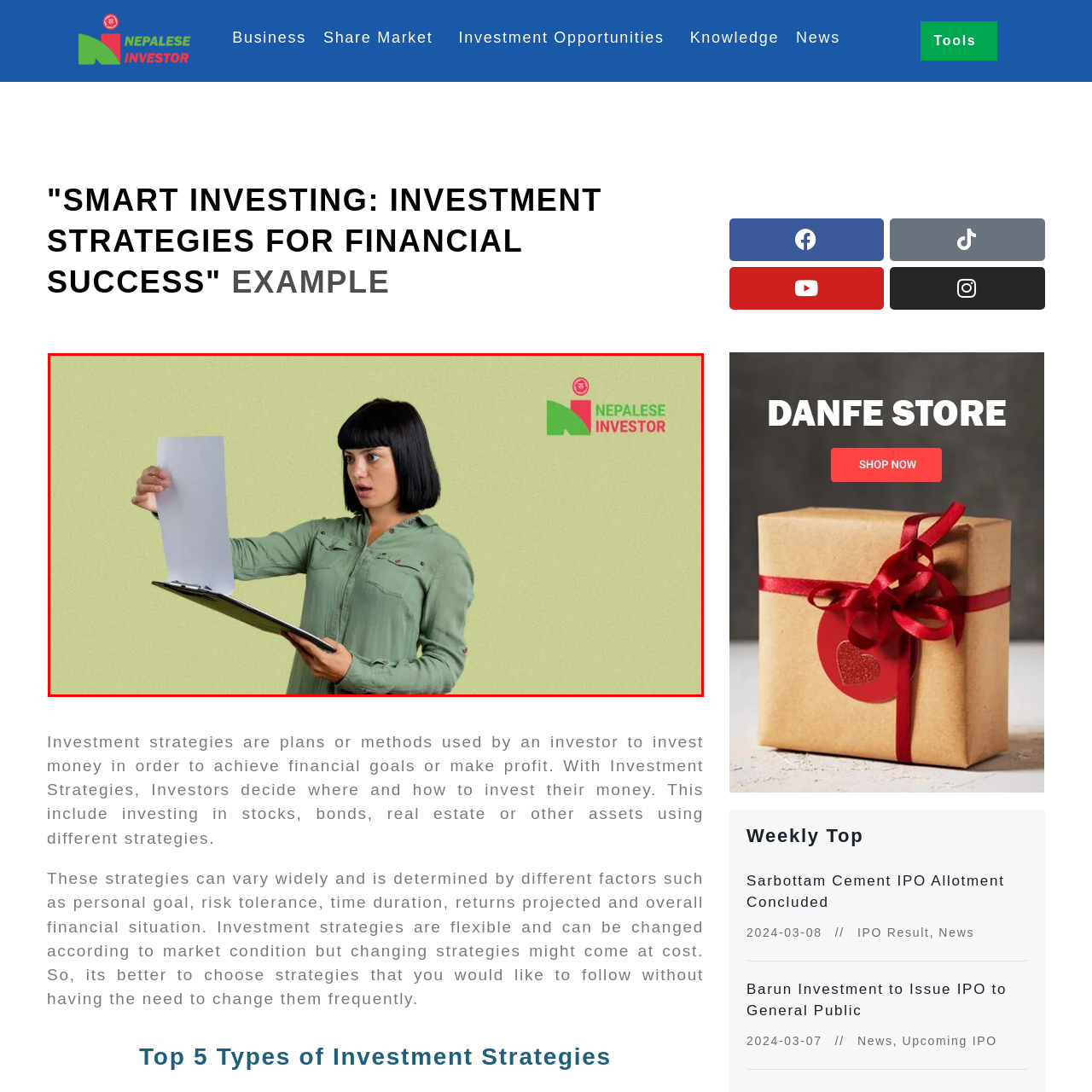View the element within the red boundary, What is the text on the logo? 
Deliver your response in one word or phrase.

NEPALESE INVESTOR